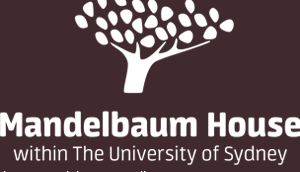What institution is Mandelbaum House affiliated with? Please answer the question using a single word or phrase based on the image.

The University of Sydney